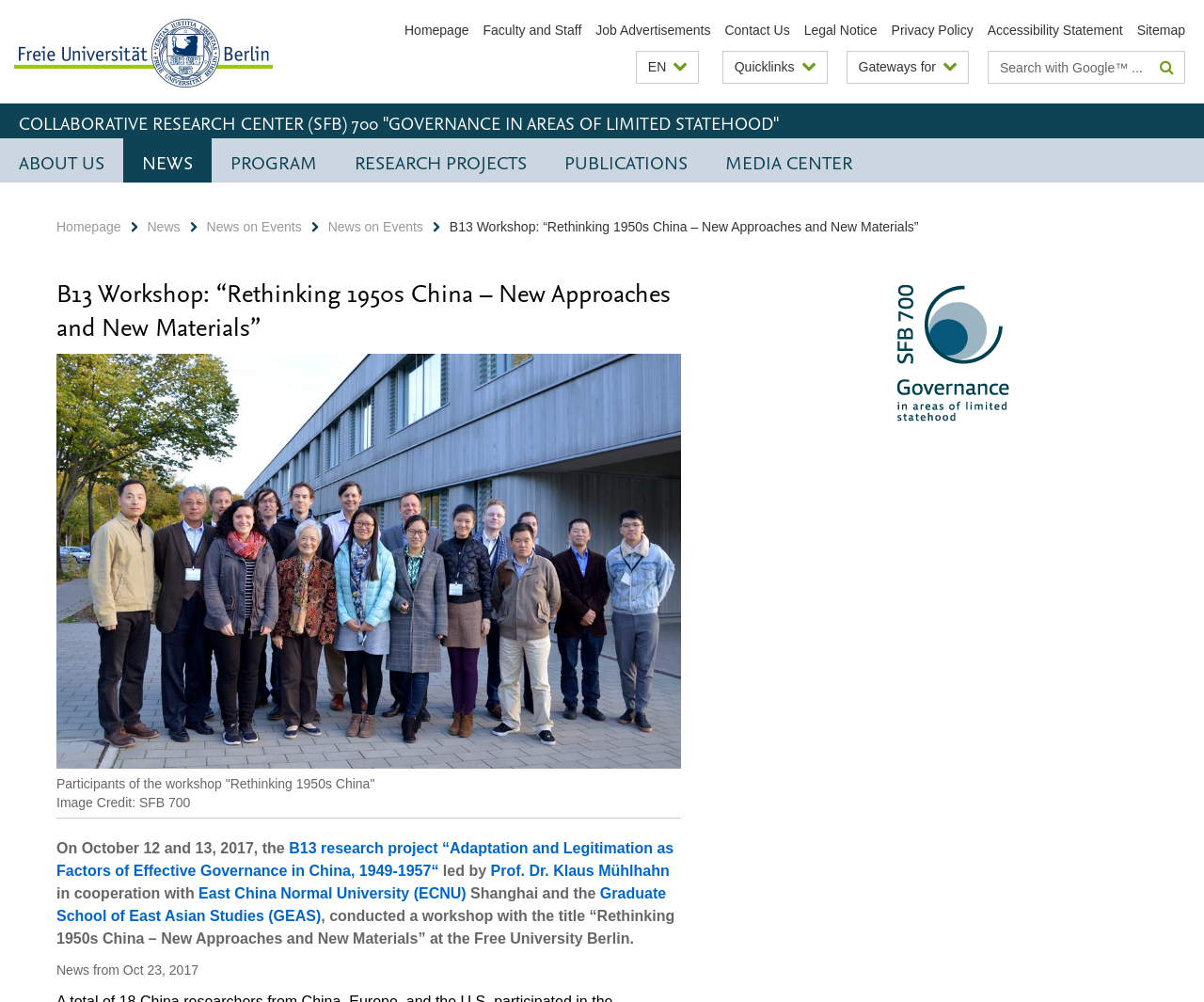Locate the bounding box coordinates of the element I should click to achieve the following instruction: "Search for something".

[0.821, 0.052, 0.984, 0.083]